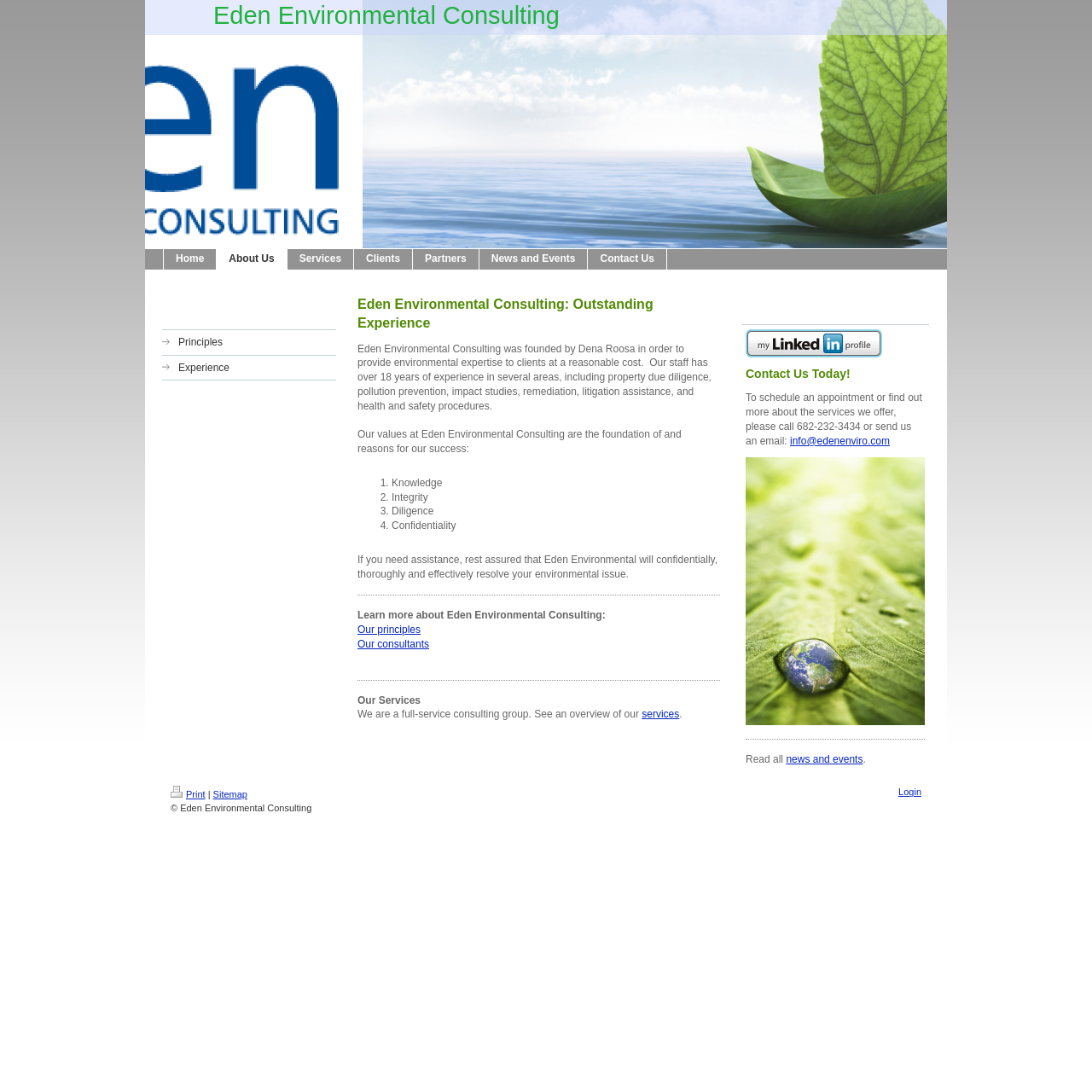Locate the bounding box coordinates of the clickable region to complete the following instruction: "Click on the 'Home' link."

[0.15, 0.227, 0.199, 0.247]